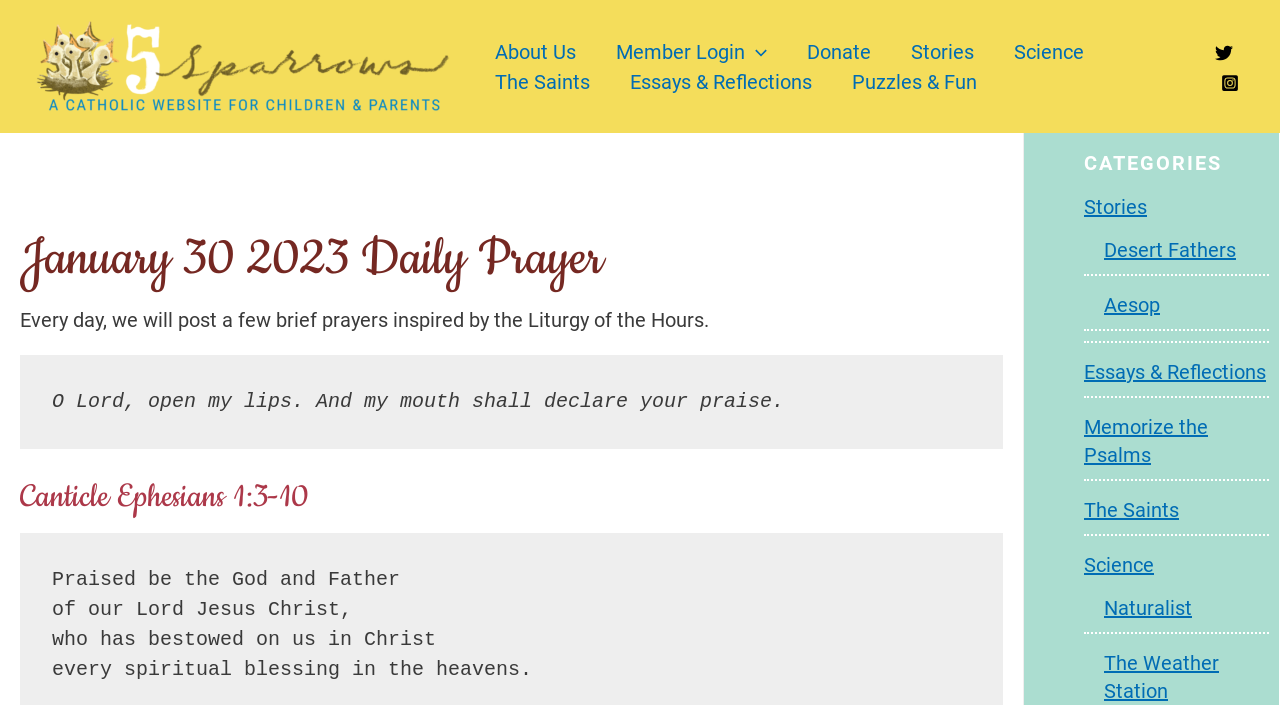Identify the bounding box coordinates of the clickable region required to complete the instruction: "Click on the 'Press Releases' link". The coordinates should be given as four float numbers within the range of 0 and 1, i.e., [left, top, right, bottom].

None